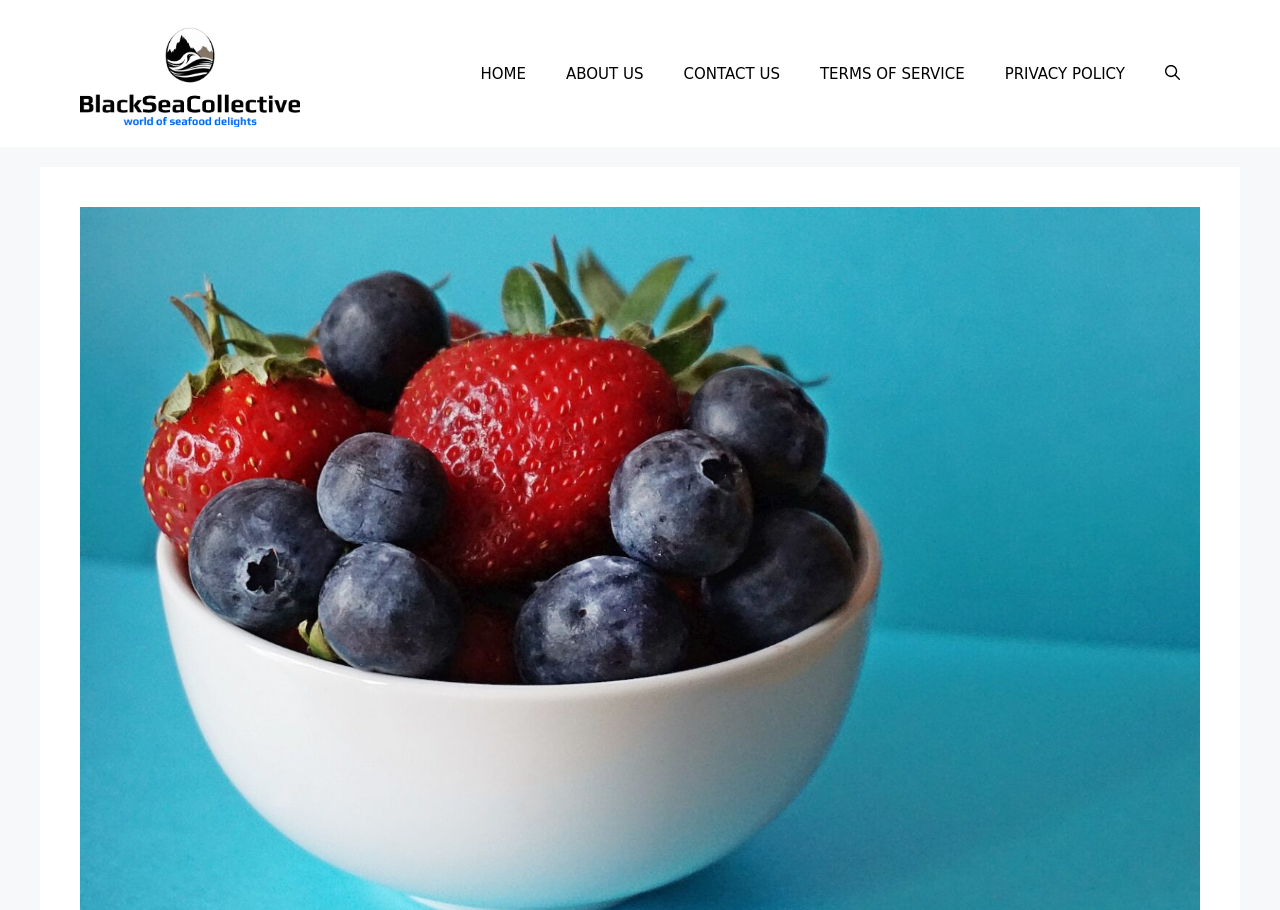What is the position of the navigation section?
Give a single word or phrase answer based on the content of the image.

Top